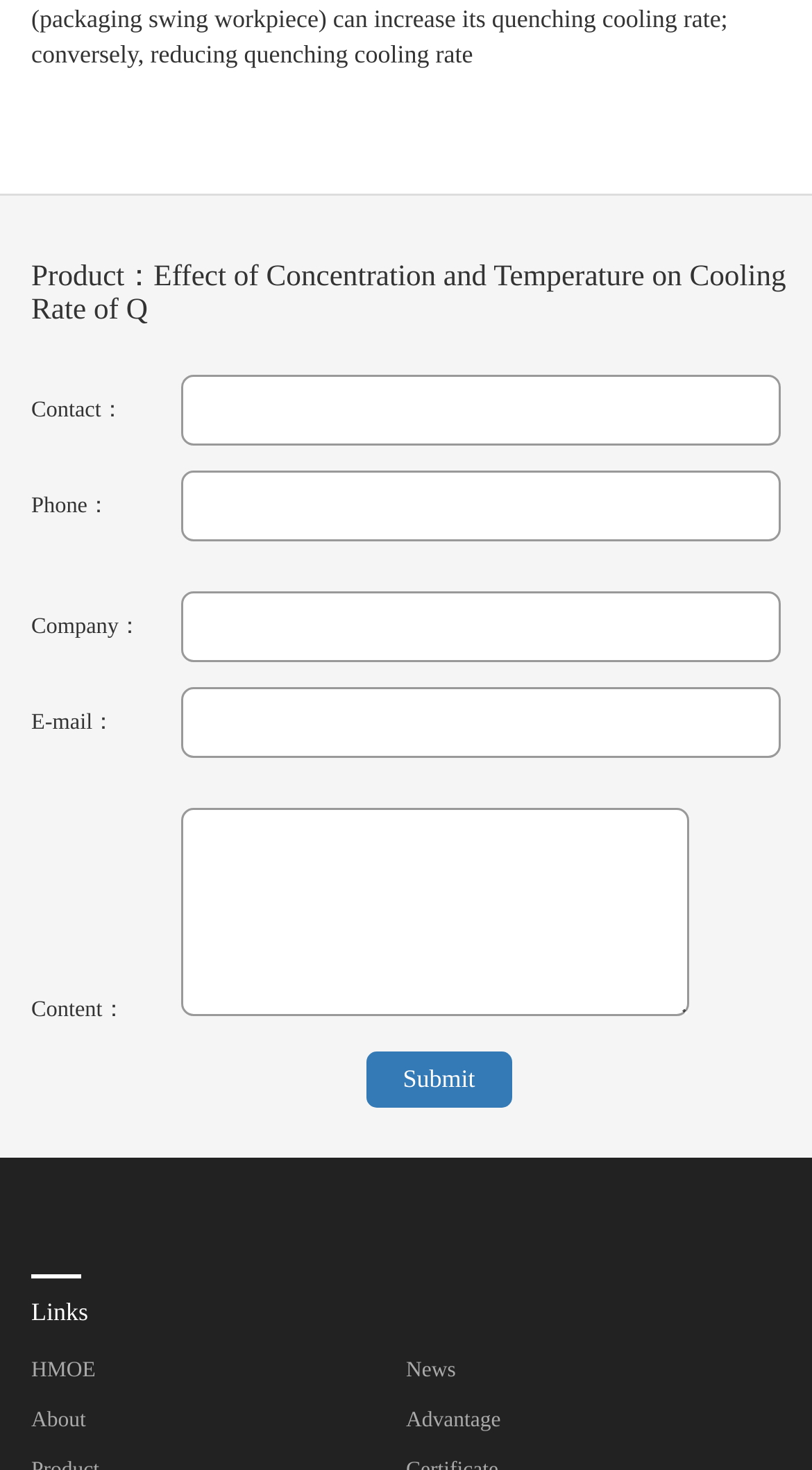Please specify the bounding box coordinates of the clickable region necessary for completing the following instruction: "Enter contact information". The coordinates must consist of four float numbers between 0 and 1, i.e., [left, top, right, bottom].

[0.223, 0.255, 0.962, 0.303]